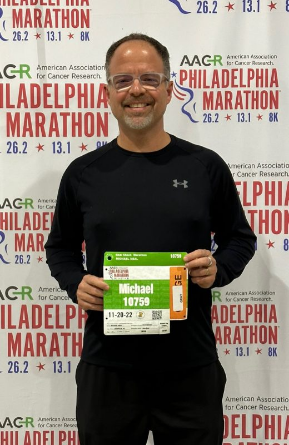Explain the content of the image in detail.

The image features a smiling man named Mike Neal, prominently showcasing his marathon bib while standing against a backdrop that celebrates the Philadelphia Marathon. He is dressed in black athletic attire and glasses, exuding a sense of pride and accomplishment. The bib, marked with the name "Michael" and the number "10759," indicates his participation in the event. The vibrant background highlights the marathon’s branding, representing both the challenge and celebration of running, emphasizing a journey of personal achievement. This visual encapsulates his transformation and dedication as he reflects on his remarkable journey from being winded to completing the Philadelphia Marathon in just eight months with coach support.